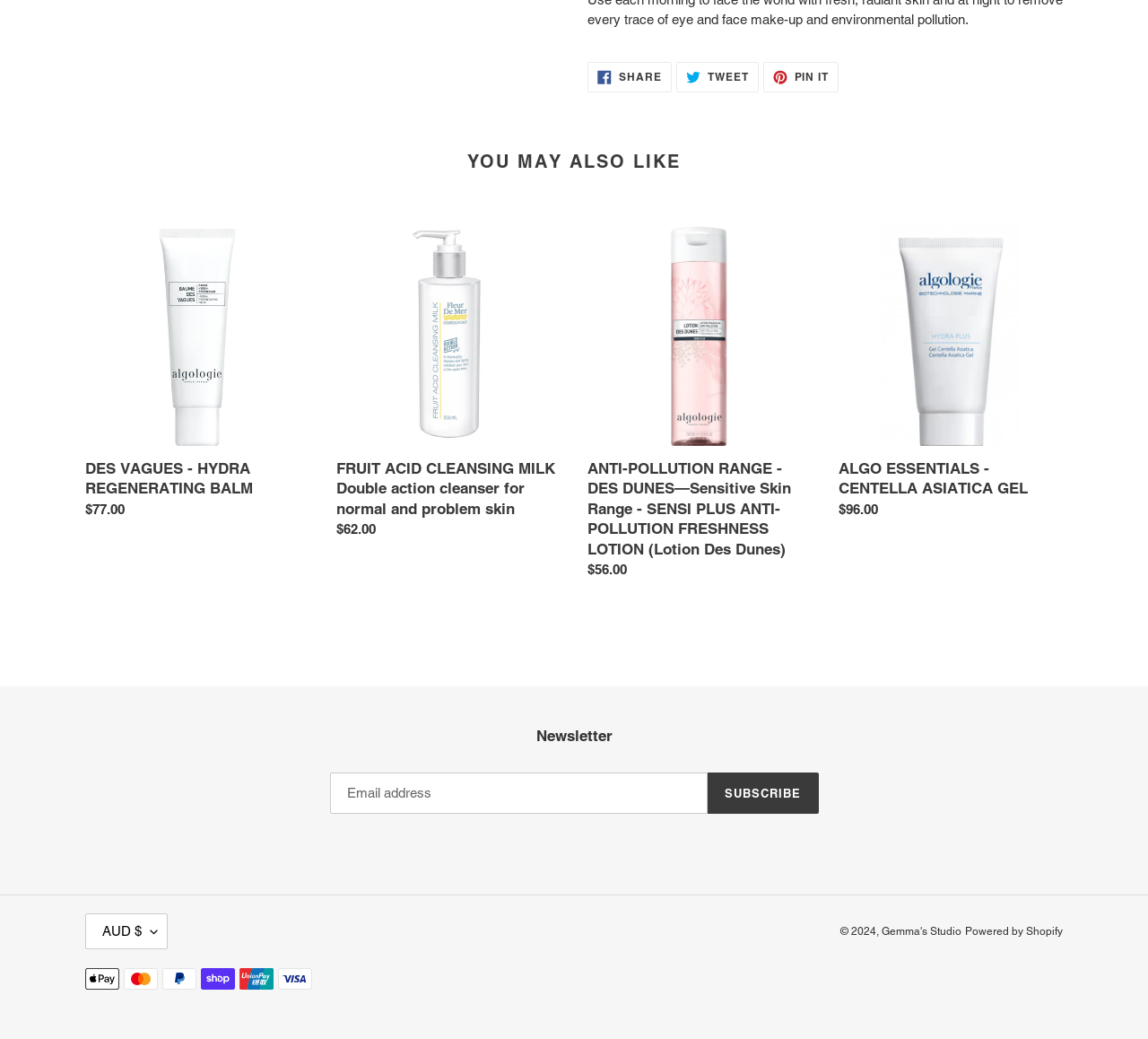Identify the bounding box coordinates of the element to click to follow this instruction: 'Select AUD as currency'. Ensure the coordinates are four float values between 0 and 1, provided as [left, top, right, bottom].

[0.074, 0.879, 0.146, 0.914]